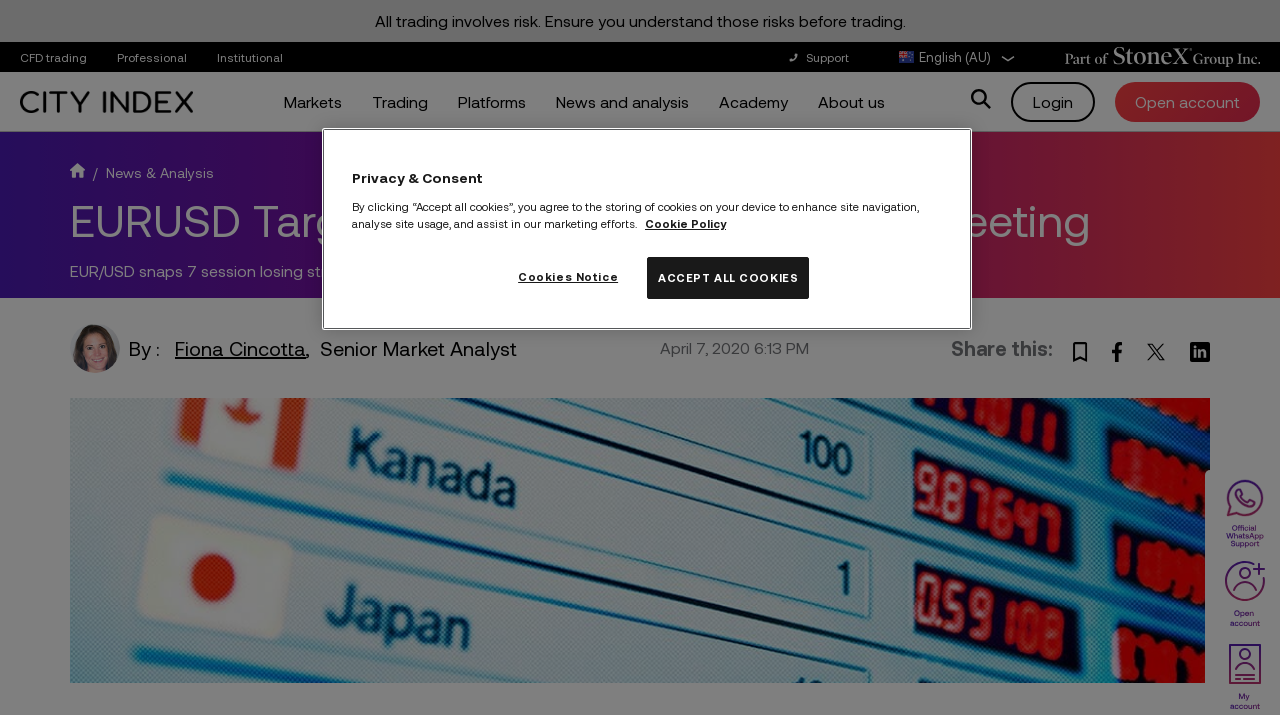What is the risk involved in trading?
Answer the question with a thorough and detailed explanation.

The webpage has a static text 'All trading involves risk. Ensure you understand those risks before trading.' which indicates that there is a risk of loss involved in trading.